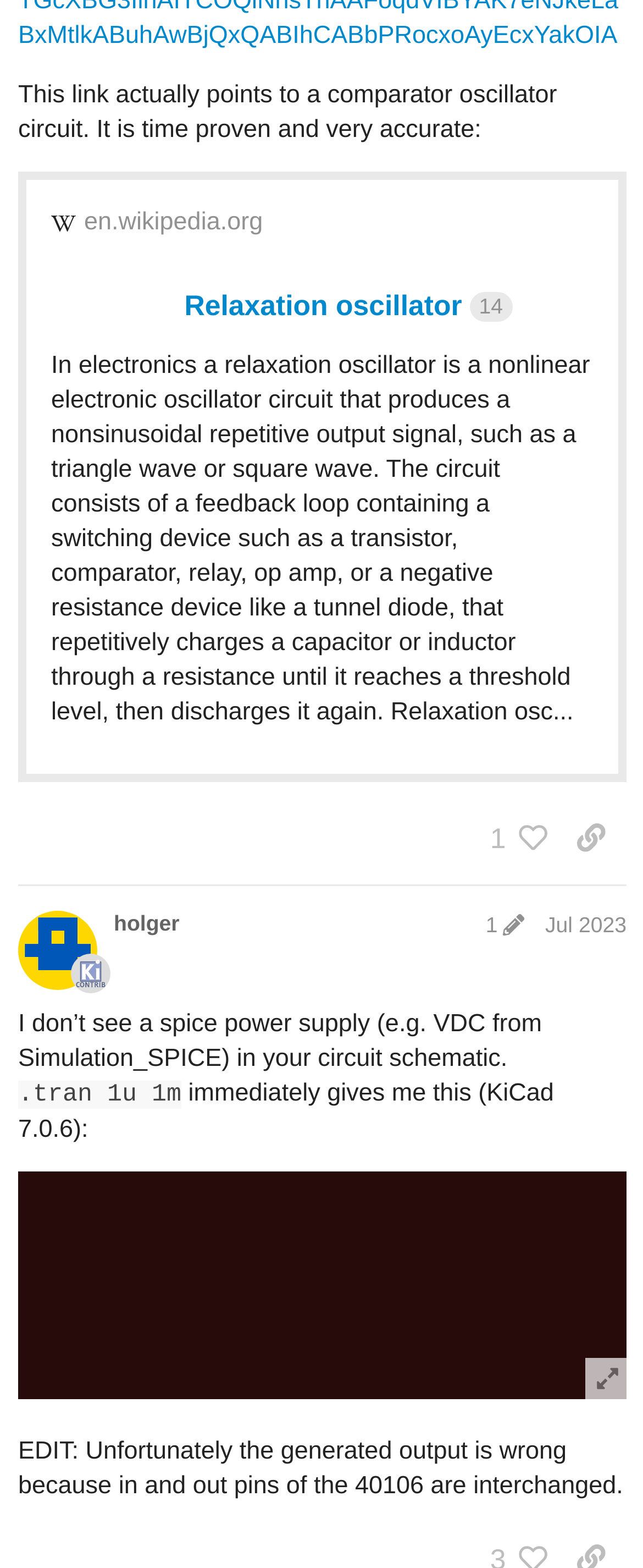What type of oscillator is described in the article?
Using the image as a reference, give an elaborate response to the question.

The article describes a relaxation oscillator, which is a type of nonlinear electronic oscillator circuit that produces a nonsinusoidal repetitive output signal, such as a triangle wave or square wave.